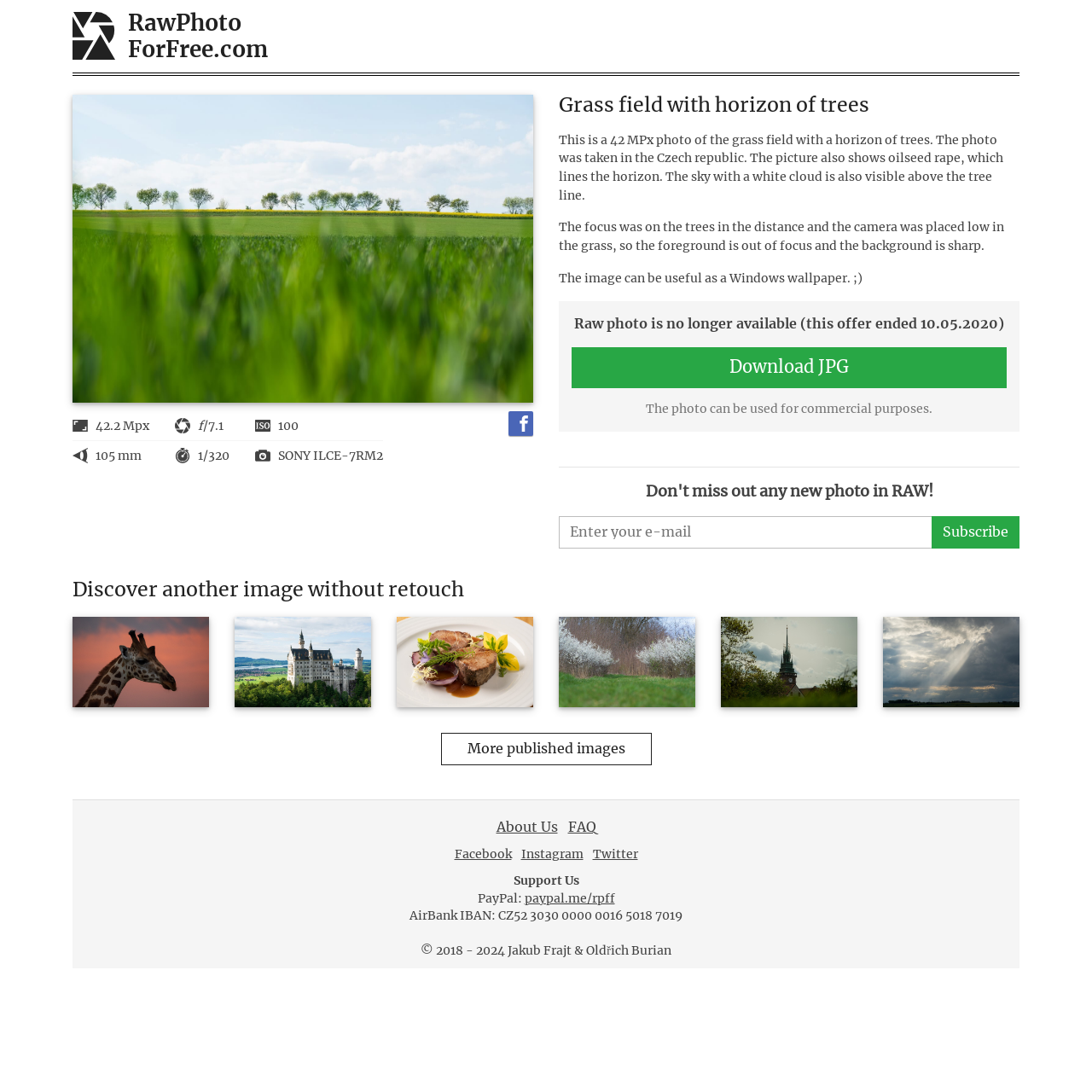Identify the bounding box coordinates for the UI element mentioned here: "FAQ". Provide the coordinates as four float values between 0 and 1, i.e., [left, top, right, bottom].

[0.52, 0.752, 0.546, 0.764]